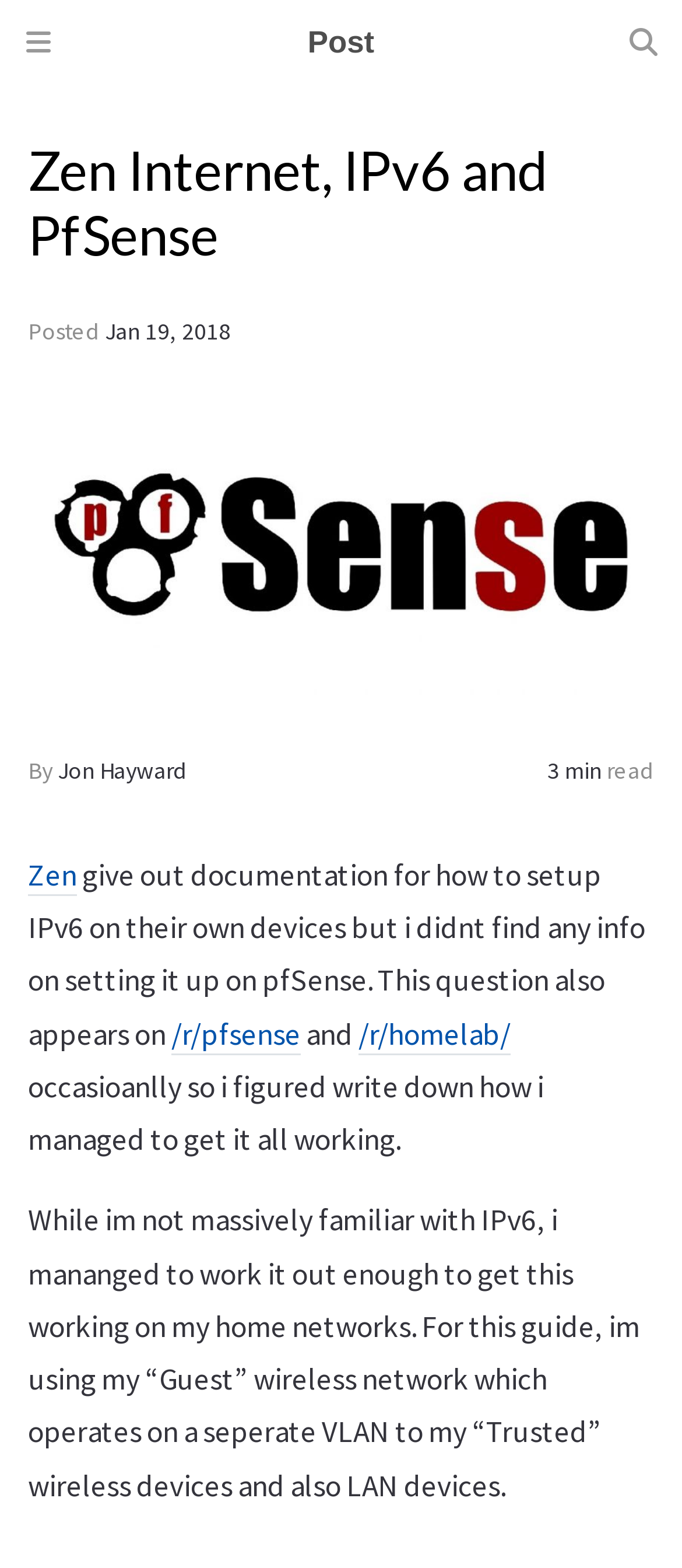Illustrate the webpage with a detailed description.

The webpage appears to be a blog post titled "Zen Internet, IPv6 and PfSense" on the website Fattylewis.com. At the top, there is a heading with the title of the post, followed by a "Post" label and a "Posted" date, which is January 19, 2018. Below the title, there is a preview image that spans the width of the page.

The author's name, Jon Hayward, is mentioned below the preview image, along with a "3 min read" label indicating the estimated time it takes to read the post. The main content of the post starts with a paragraph of text that discusses Zen Internet's documentation for setting up IPv6 on their own devices, but the author's lack of finding information on setting it up on PfSense.

The text continues with a link to "Zen" and mentions that the question also appears on other platforms, specifically /r/pfsense and /r/homelab. The author then explains that they decided to write down how they managed to get IPv6 working on their home network. The rest of the post is a detailed guide on how the author set up IPv6 on their network, including their experience with IPv6 and the specific setup they used for their "Guest" wireless network.